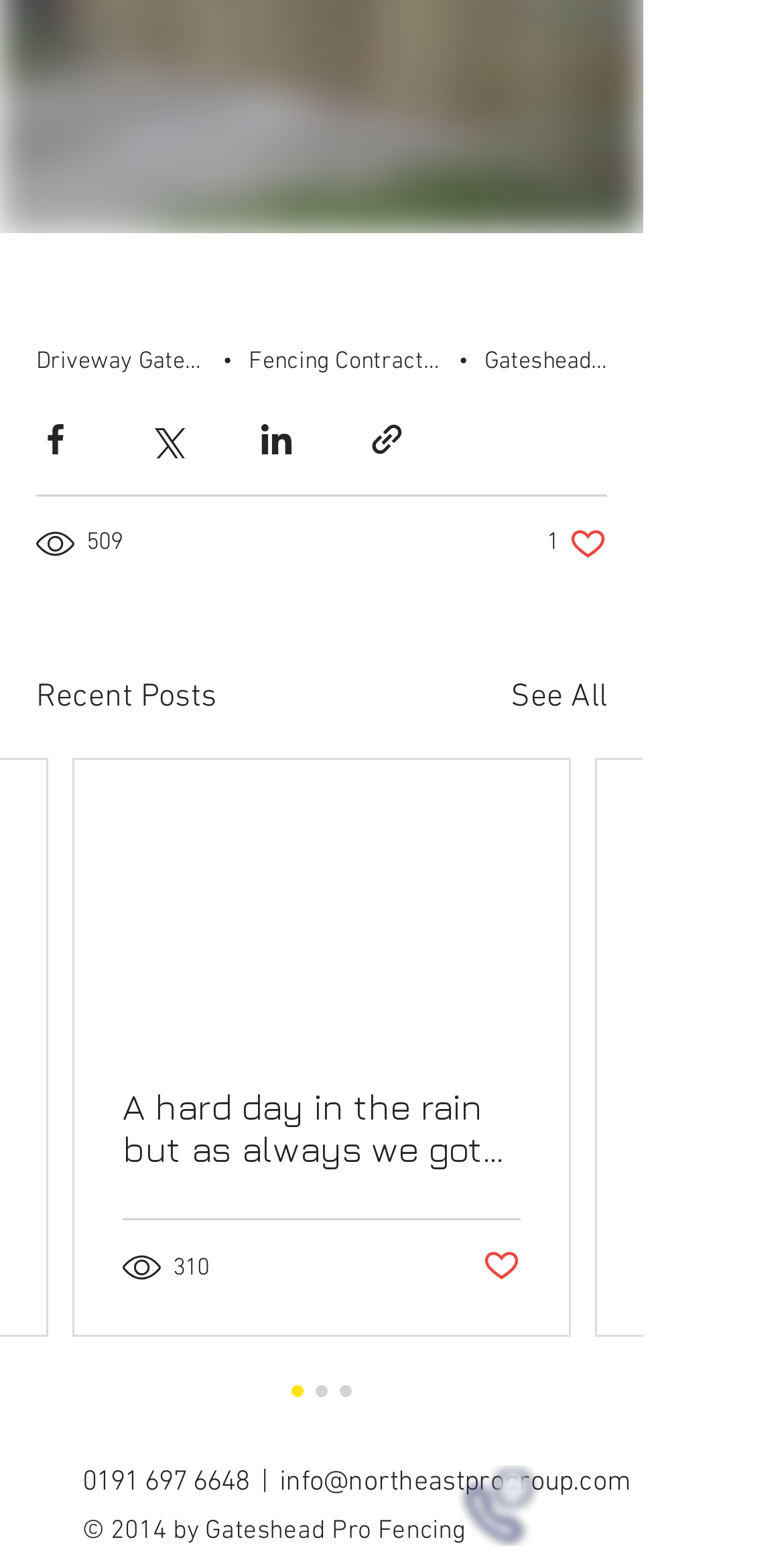Select the bounding box coordinates of the element I need to click to carry out the following instruction: "Call the phone number".

[0.105, 0.935, 0.318, 0.956]